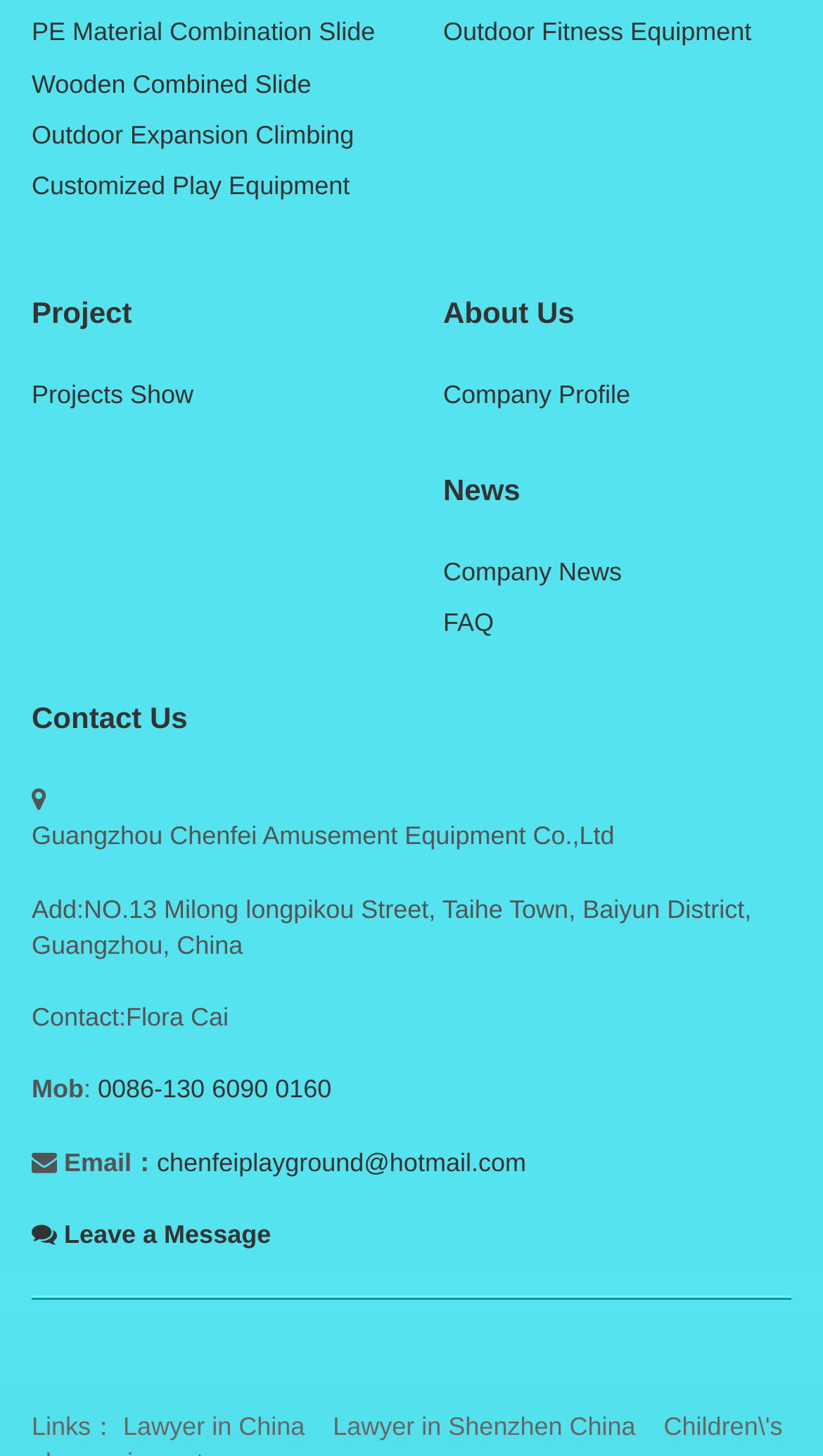What is the address of the company?
Answer briefly with a single word or phrase based on the image.

NO.13 Milong longpikou Street, Taihe Town, Baiyun District, Guangzhou, China